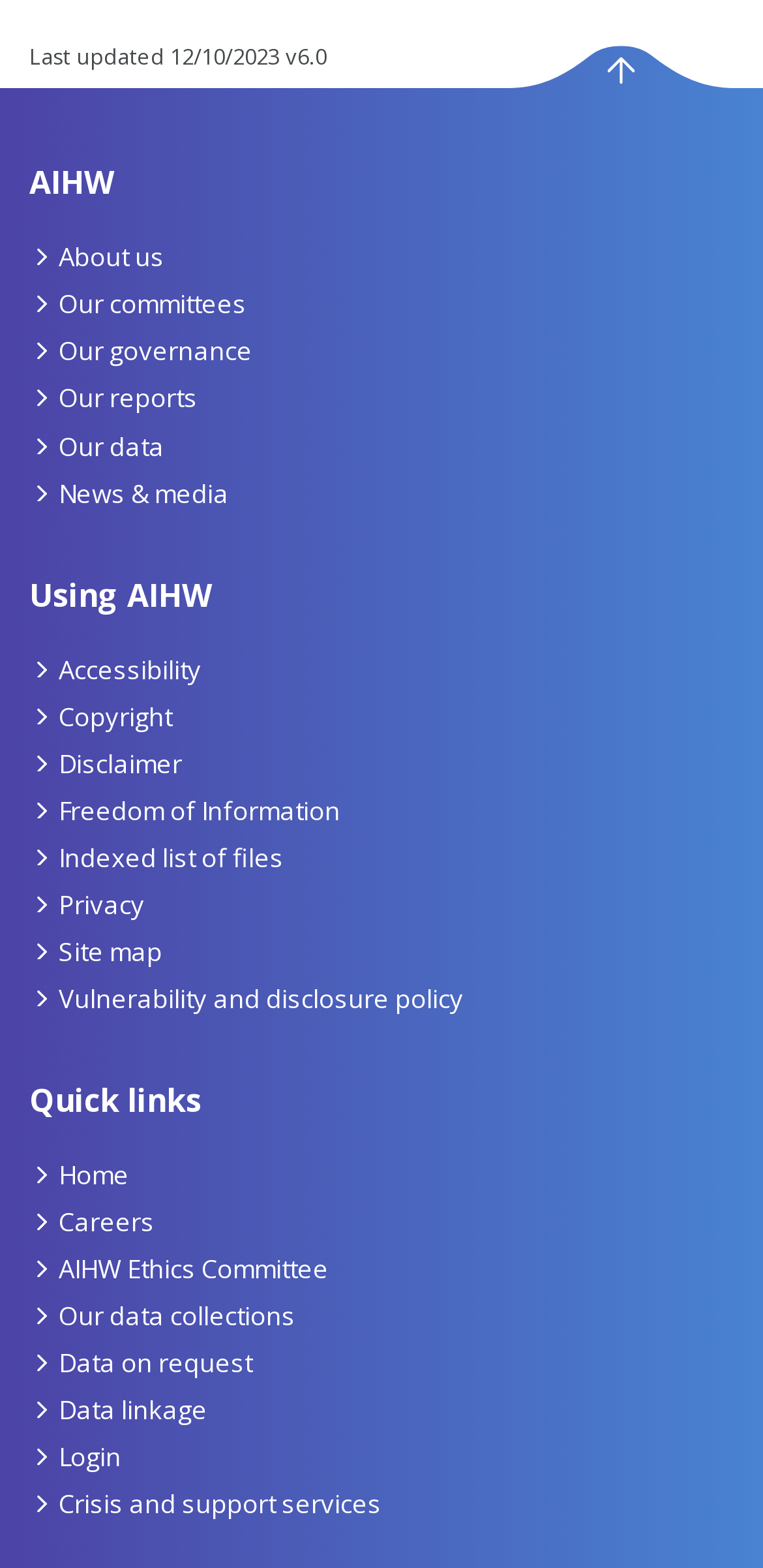Carefully examine the image and provide an in-depth answer to the question: How many headings are there on the webpage?

There are three headings on the webpage: 'AIHW', 'Using AIHW', and 'Quick links'. These headings are displayed in a hierarchical structure, with the 'AIHW' heading at the top, followed by the 'Using AIHW' and 'Quick links' headings.